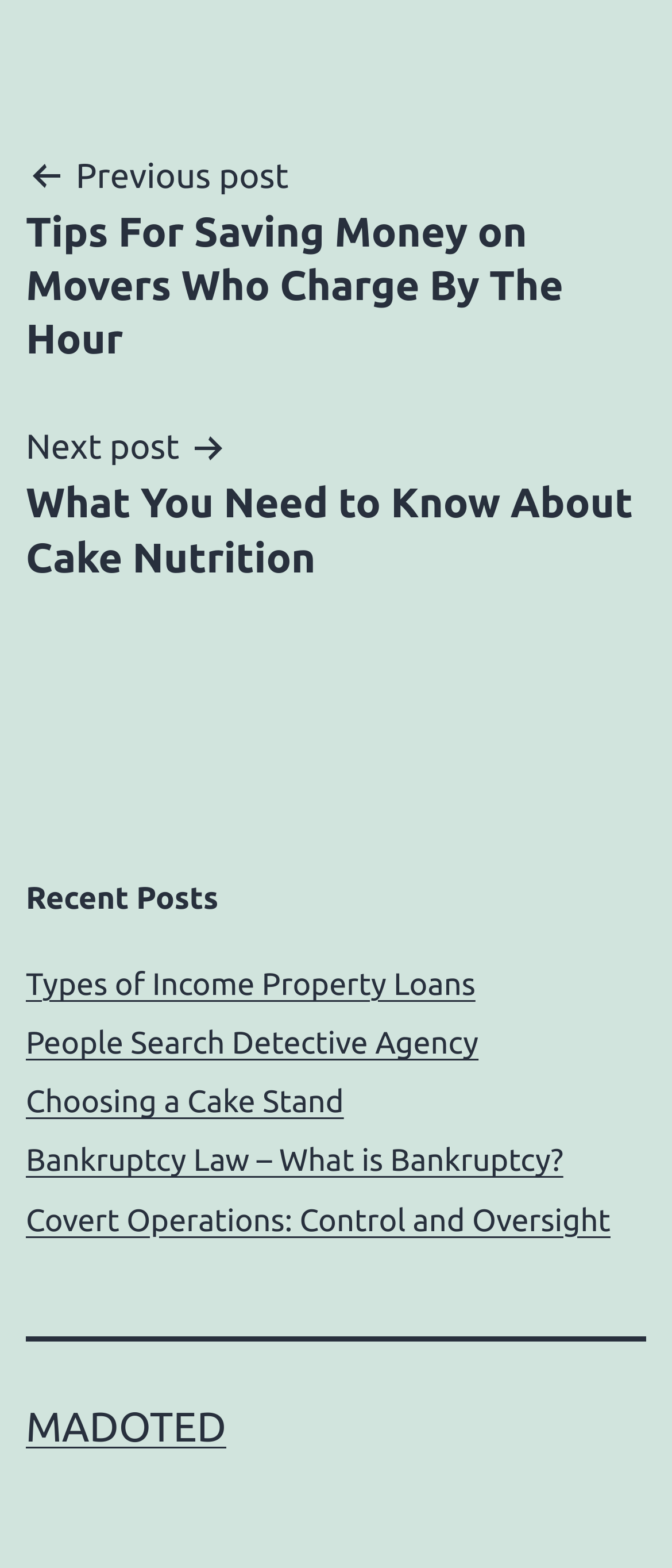Locate the bounding box coordinates of the area you need to click to fulfill this instruction: 'Read about Types of Income Property Loans'. The coordinates must be in the form of four float numbers ranging from 0 to 1: [left, top, right, bottom].

[0.038, 0.616, 0.707, 0.641]